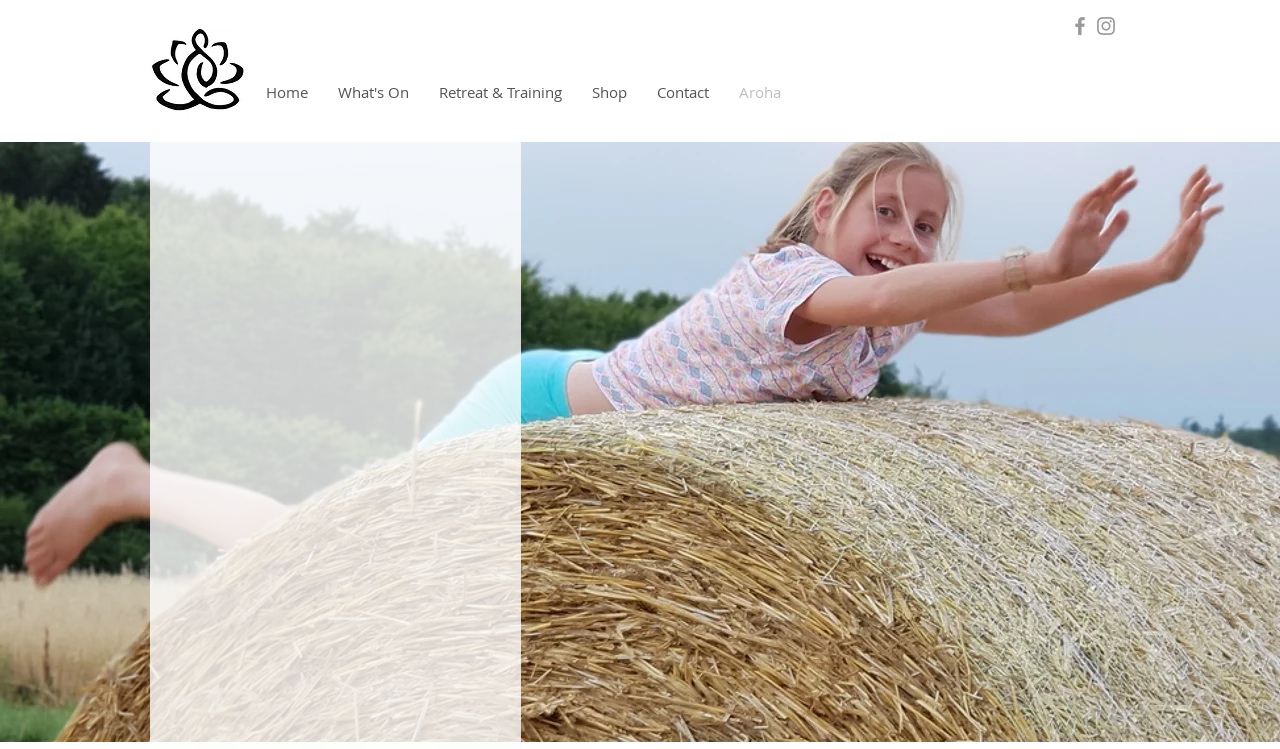Locate the bounding box coordinates of the clickable part needed for the task: "Visit Facebook page".

[0.834, 0.019, 0.853, 0.051]